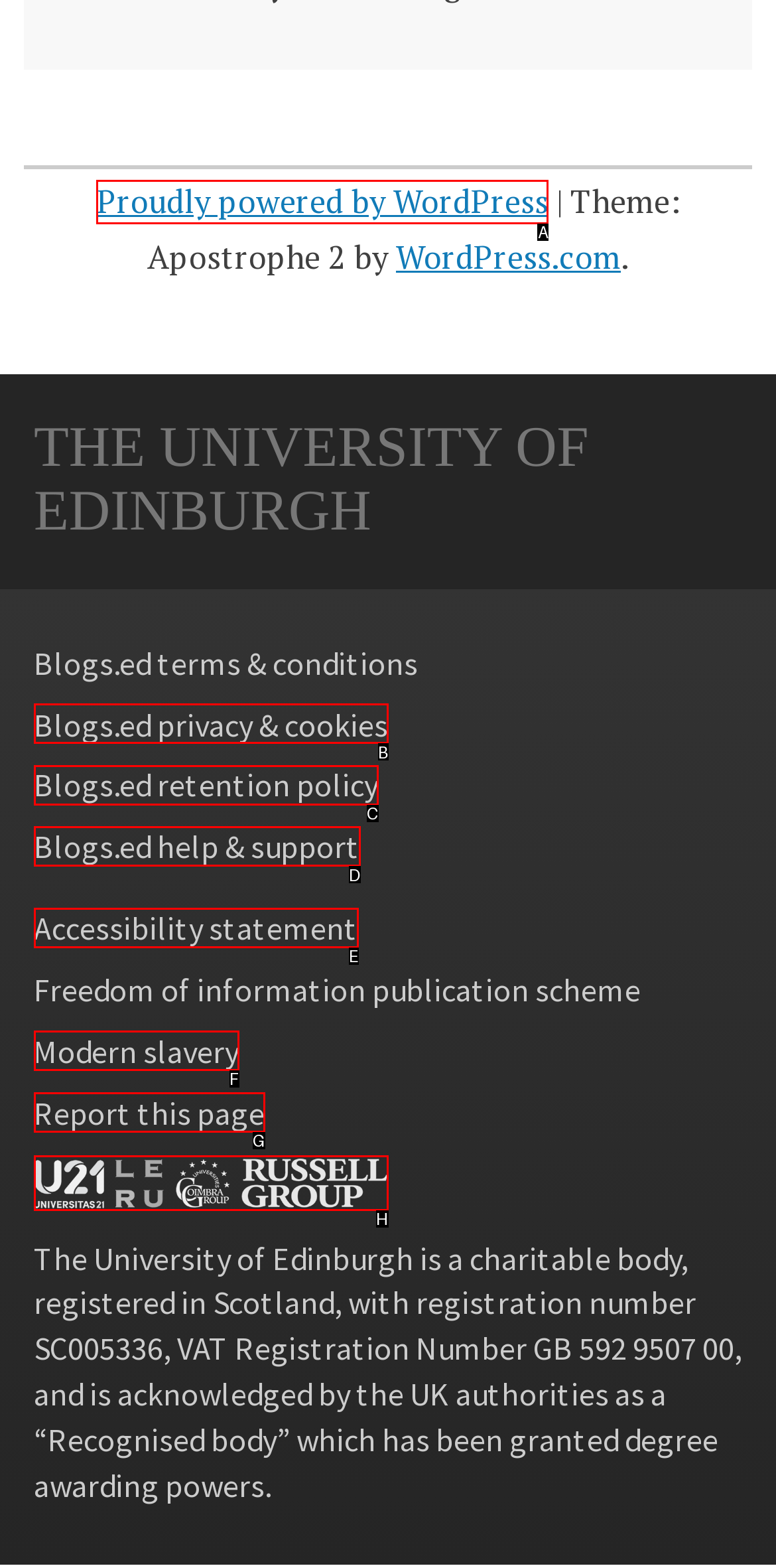Identify which lettered option completes the task: Learn about University affiliations. Provide the letter of the correct choice.

H